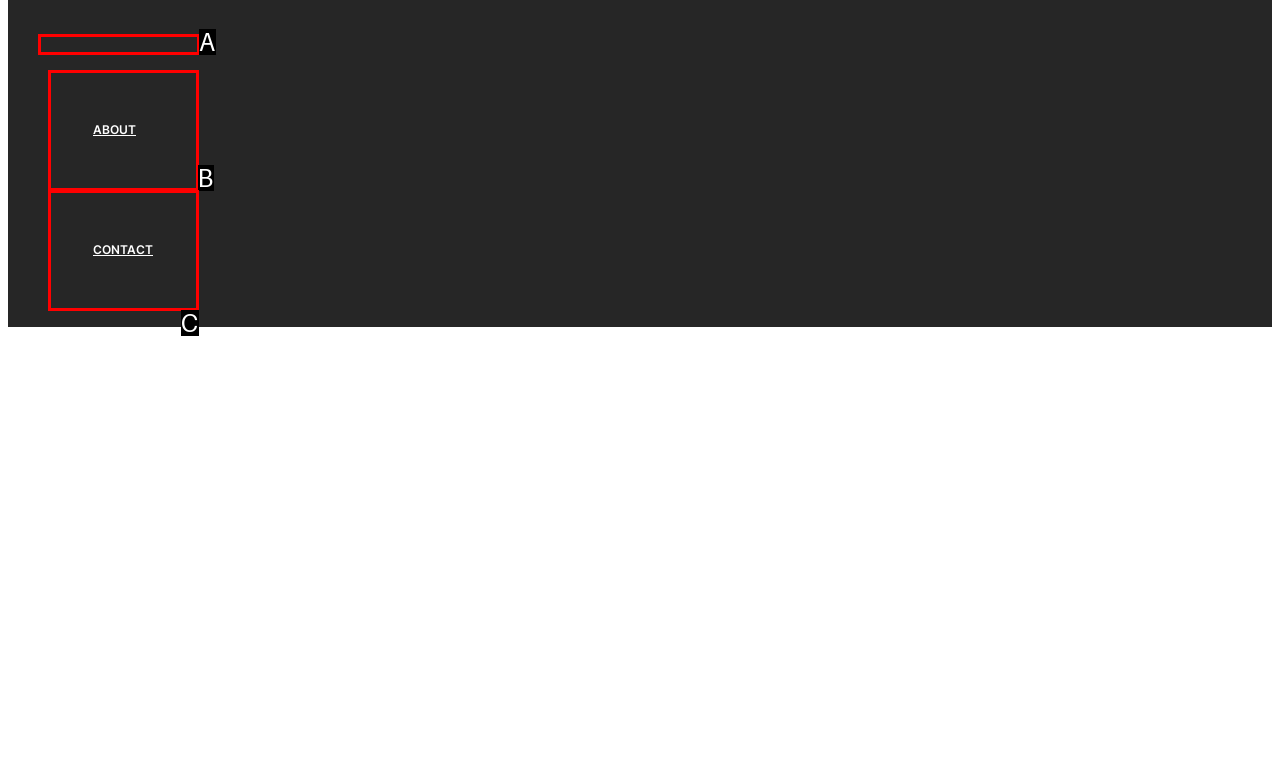Choose the letter that best represents the description: About. Answer with the letter of the selected choice directly.

B